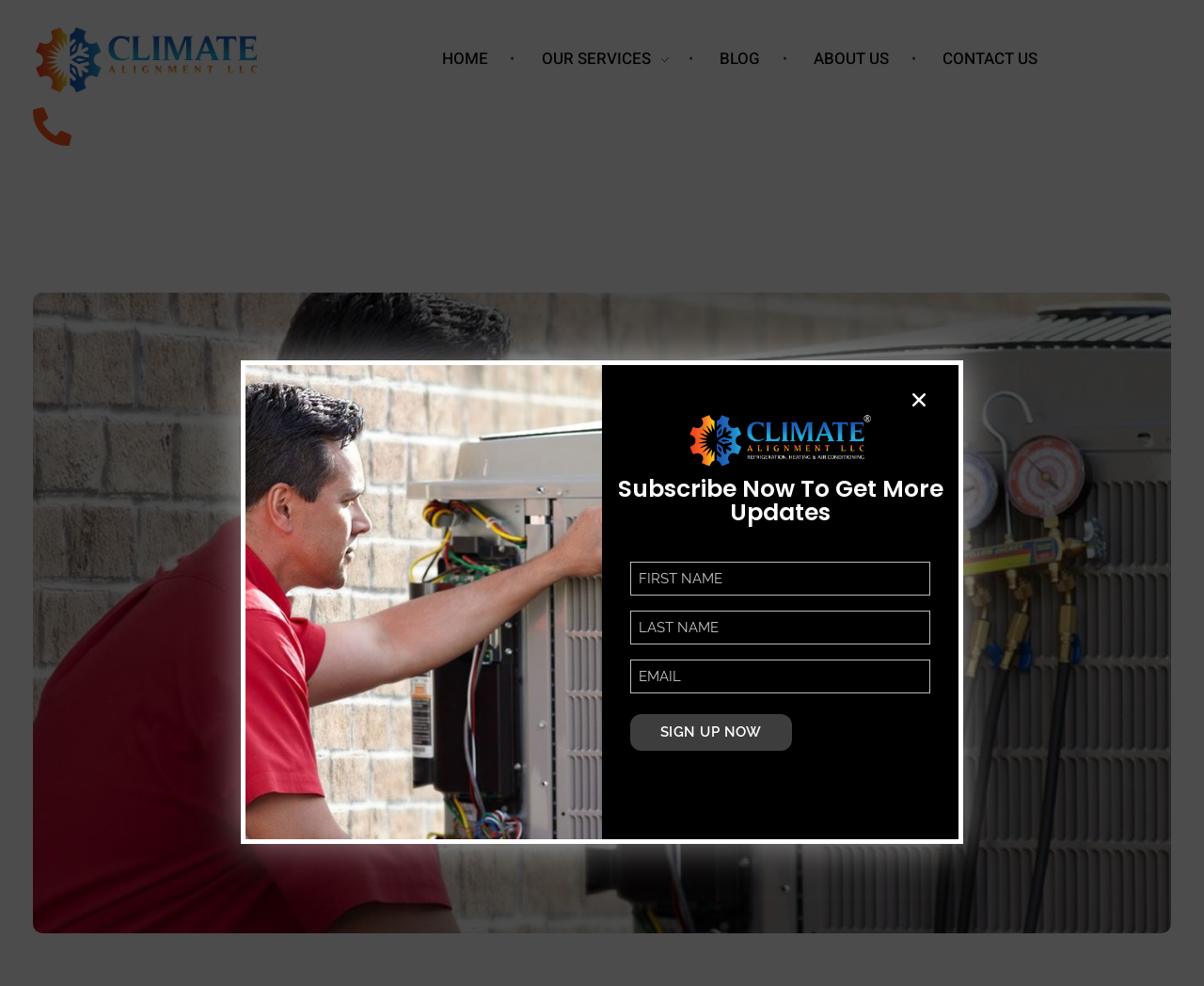Generate a detailed explanation of the webpage's features and information.

The webpage appears to be a company website, specifically Climate Alignment LLC, which provides AC services. At the top left corner, there is a logo of the company, accompanied by a heading with the company name. Below the logo, there is a navigation menu with five links: HOME, OUR SERVICES, BLOG, ABOUT US, and CONTACT US, arranged horizontally from left to right.

On the top right corner, there is a call-to-action section with a link to "Request a Quote" and a static text "MAKE A CALL". Below this section, there is a prominent link to "ac servicing cost" with an accompanying image that takes up most of the page's width.

In the lower half of the page, there is a subscription section with a heading "Subscribe Now To Get More Updates". Below the heading, there are three textboxes for FIRST NAME, LAST NAME, and EMAIL, followed by a "SIGN UP NOW" button.

Overall, the webpage has a simple and clean layout, with a focus on promoting the company's services and encouraging visitors to take action, whether it's requesting a quote or subscribing for updates.